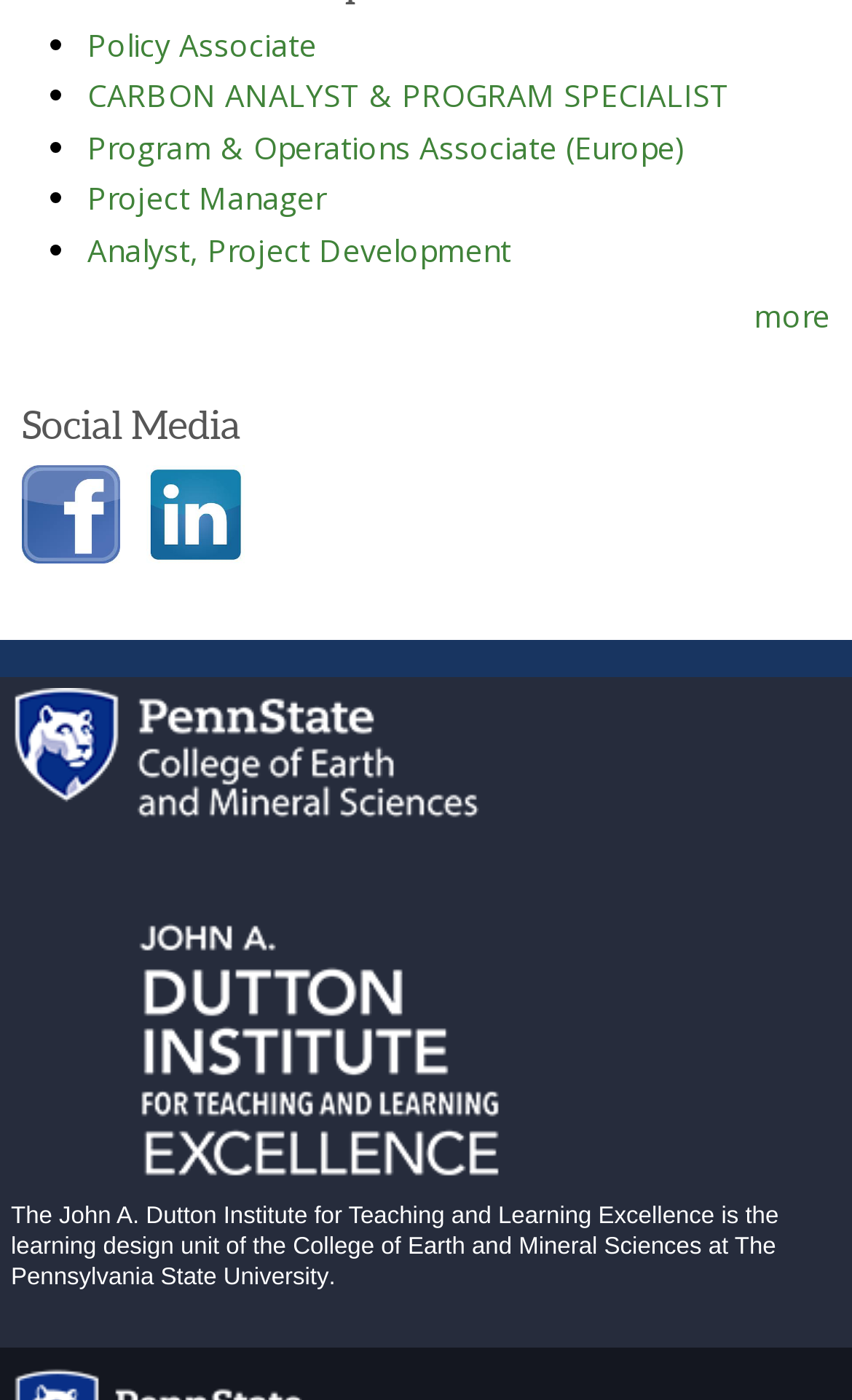What is the university affiliated with the institute mentioned on the webpage?
Please ensure your answer is as detailed and informative as possible.

I found a link on the webpage that mentions the affiliation of the institute with The Pennsylvania State University, specifically the College of Earth and Mineral Sciences.